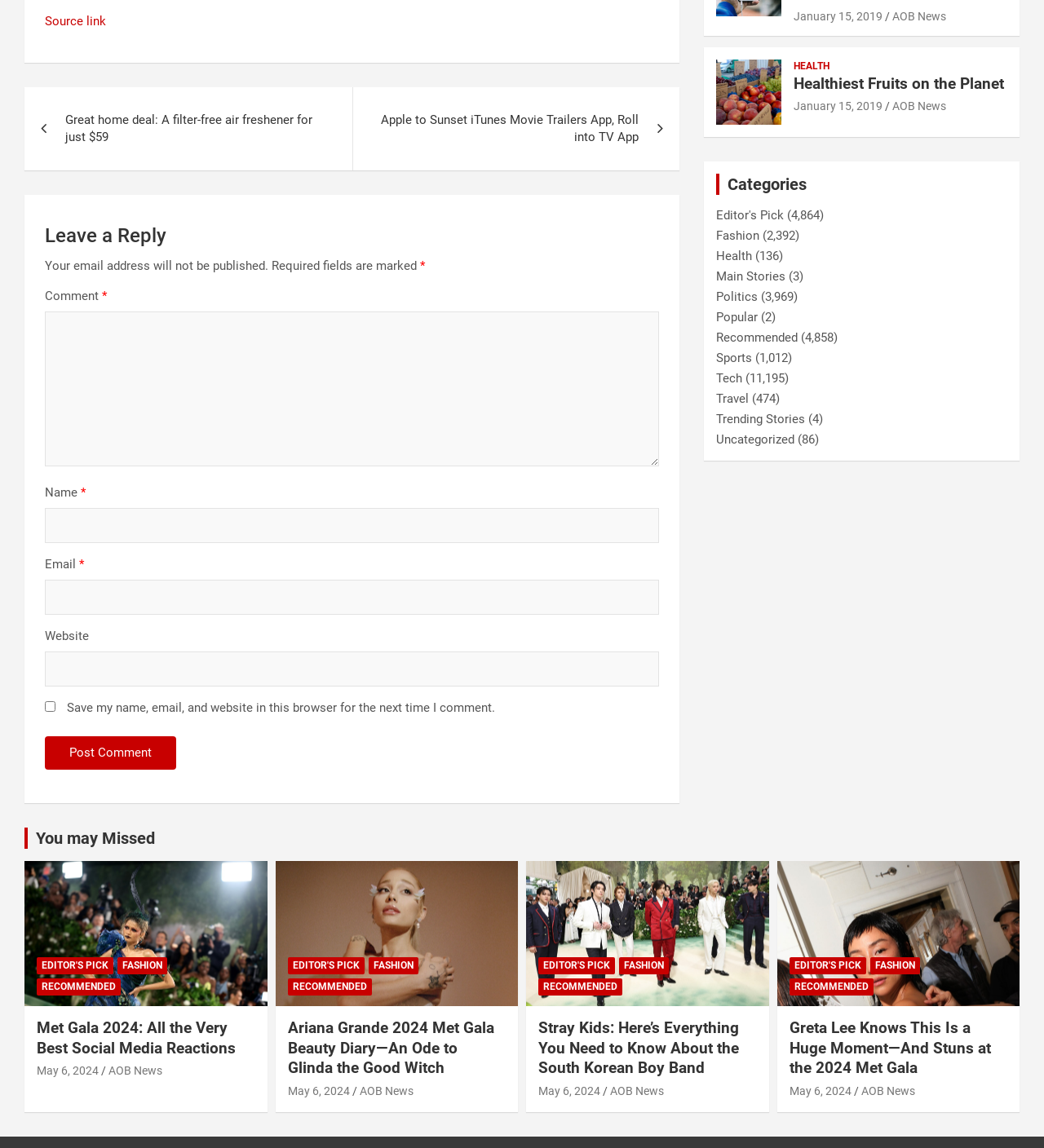What categories are available on this website?
Answer the question with a detailed explanation, including all necessary information.

The webpage contains a section labeled 'Categories' with multiple links to different categories such as 'Editor's Pick', 'Fashion', 'Health', 'Main Stories', 'Politics', 'Popular', 'Recommended', 'Sports', 'Tech', 'Travel', and 'Uncategorized', indicating that the website has multiple categories.